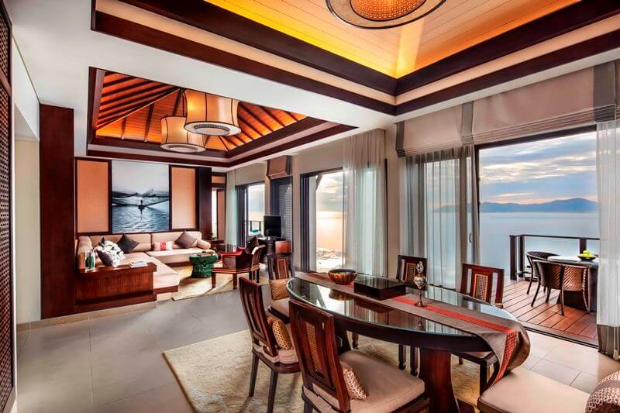Provide a thorough description of the image presented.

The image showcases a beautifully designed living space that elegantly merges contemporary aesthetics with traditional Vietnamese elements. The open layout features a cozy seating area adorned with plush cushions, inviting relaxation while enjoying panoramic views. Natural light floods the room through large, glass doors that lead to a picturesque outdoor deck, enhancing the serene atmosphere. The ceiling is an impressive highlight, showcasing a unique design that combines modern lighting fixtures with natural wooden patterns. A sleek dining table sits centrally, surrounded by stylish chairs, perfectly complementing the overall sophisticated decor. This harmonious blend of indoor comfort and outdoor beauty creates a tranquil retreat ideal for leisure and enjoyment.